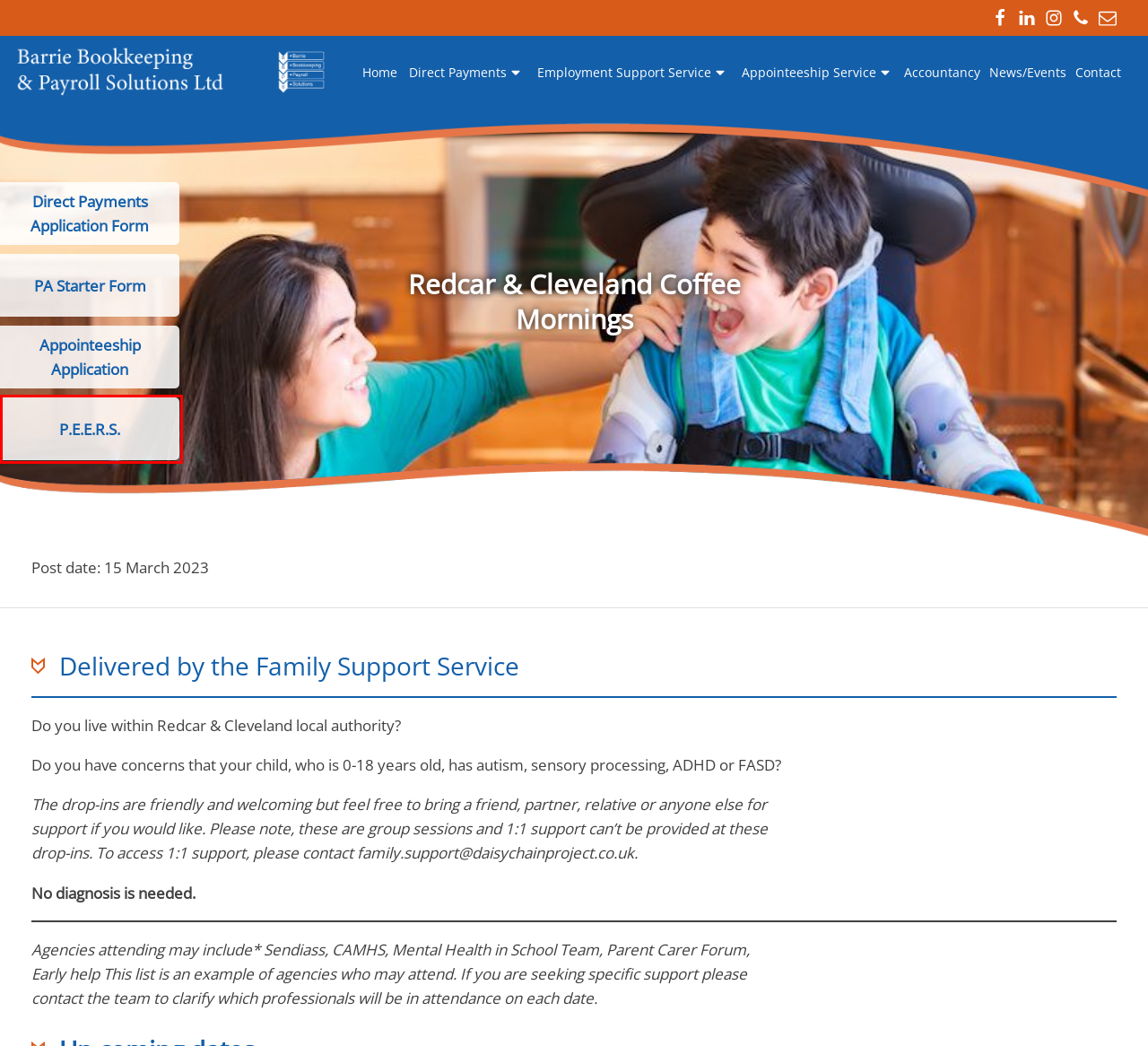Given a screenshot of a webpage with a red bounding box highlighting a UI element, determine which webpage description best matches the new webpage that appears after clicking the highlighted element. Here are the candidates:
A. Authority To Act Instruction - Barrie Bookkeeping & Payroll Solutions Ltd
B. News, Events and Publications - Barrie Bookkeeping & Payroll Solutions Ltd
C. Log in - Barrie Bookkeeping
D. Contact Us - Barrie Bookkeeping & Payroll Solutions Ltd
E. Service Application All Levels - Barrie Bookkeeping & Payroll Solutions Ltd
F. Personal Assistant Starter Form - Barrie Bookkeeping & Payroll Solutions Ltd
G. Home - Barrie Bookkeeping & Payroll Solutions Ltd
H. Payroll Employees Enquiry Resource Service (P.E.E.R.S.) - Barrie Bookkeeping & Payroll Solutions Ltd

H